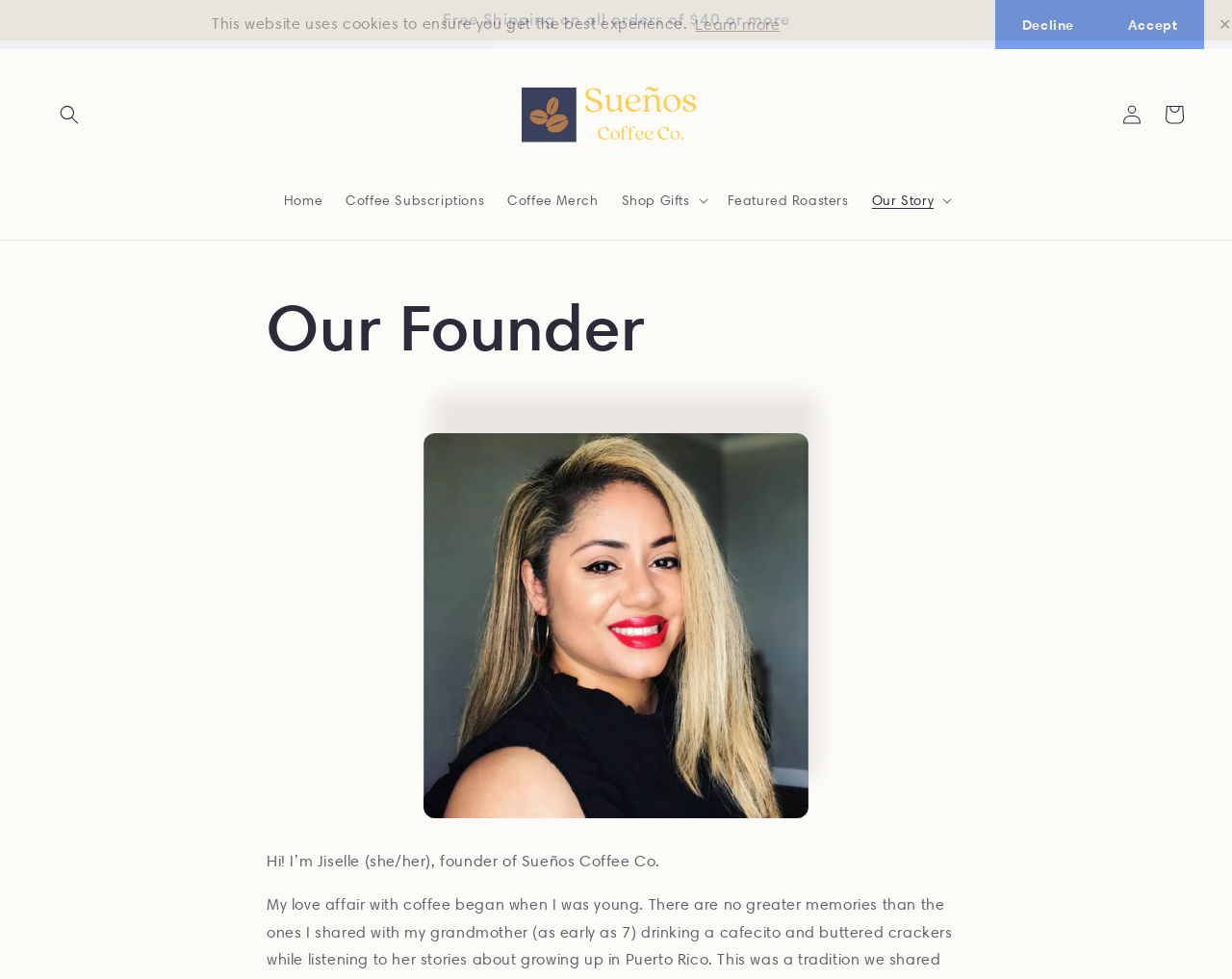Provide the bounding box coordinates in the format (top-left x, top-left y, bottom-right x, bottom-right y). All values are floating point numbers between 0 and 1. Determine the bounding box coordinate of the UI element described as: aria-label="Search"

[0.039, 0.096, 0.073, 0.139]